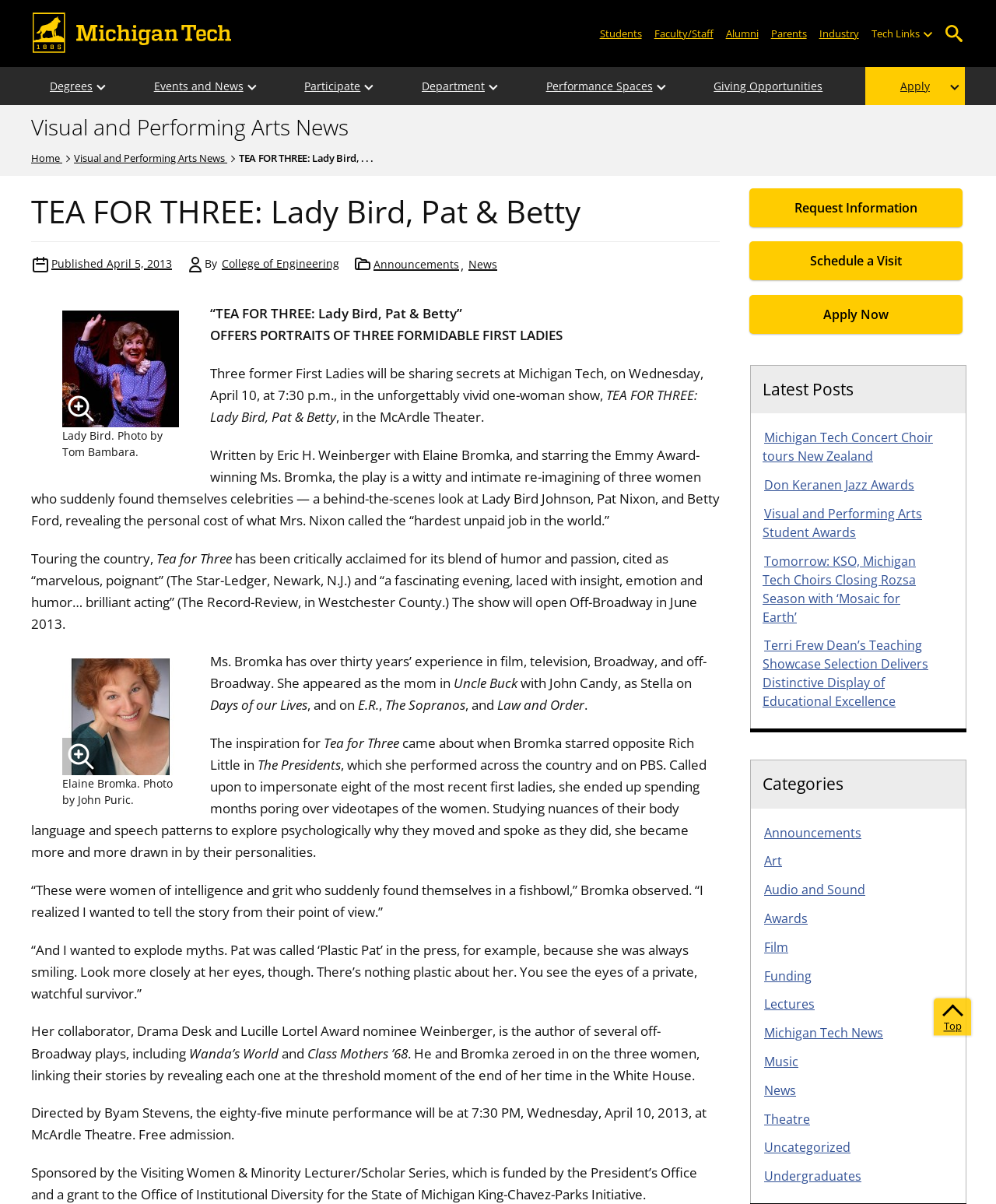Specify the bounding box coordinates of the area that needs to be clicked to achieve the following instruction: "Read more about 'TEA FOR THREE: Lady Bird, Pat & Betty'".

[0.211, 0.253, 0.464, 0.268]